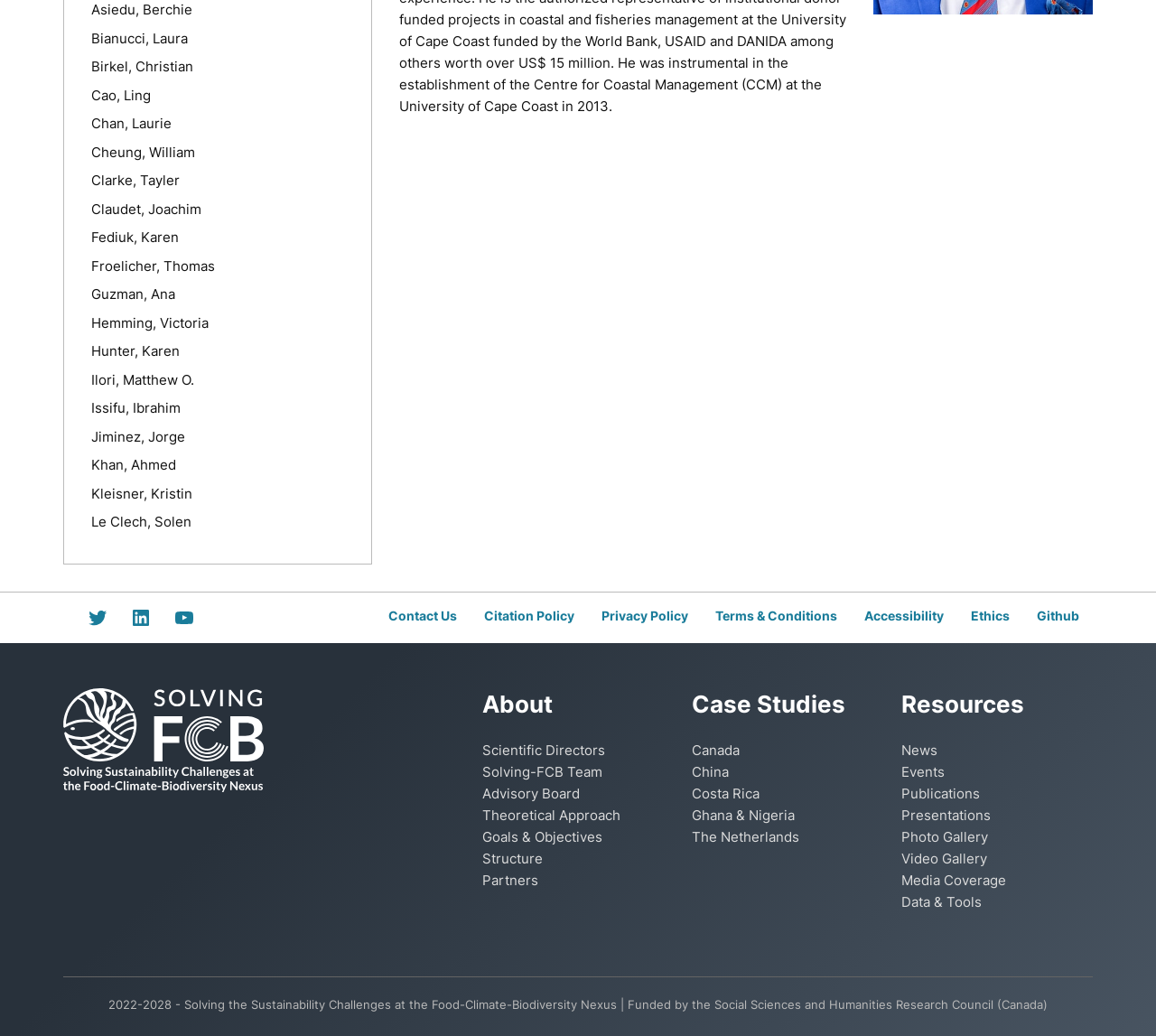Determine the bounding box coordinates (top-left x, top-left y, bottom-right x, bottom-right y) of the UI element described in the following text: 302-313-6924

None